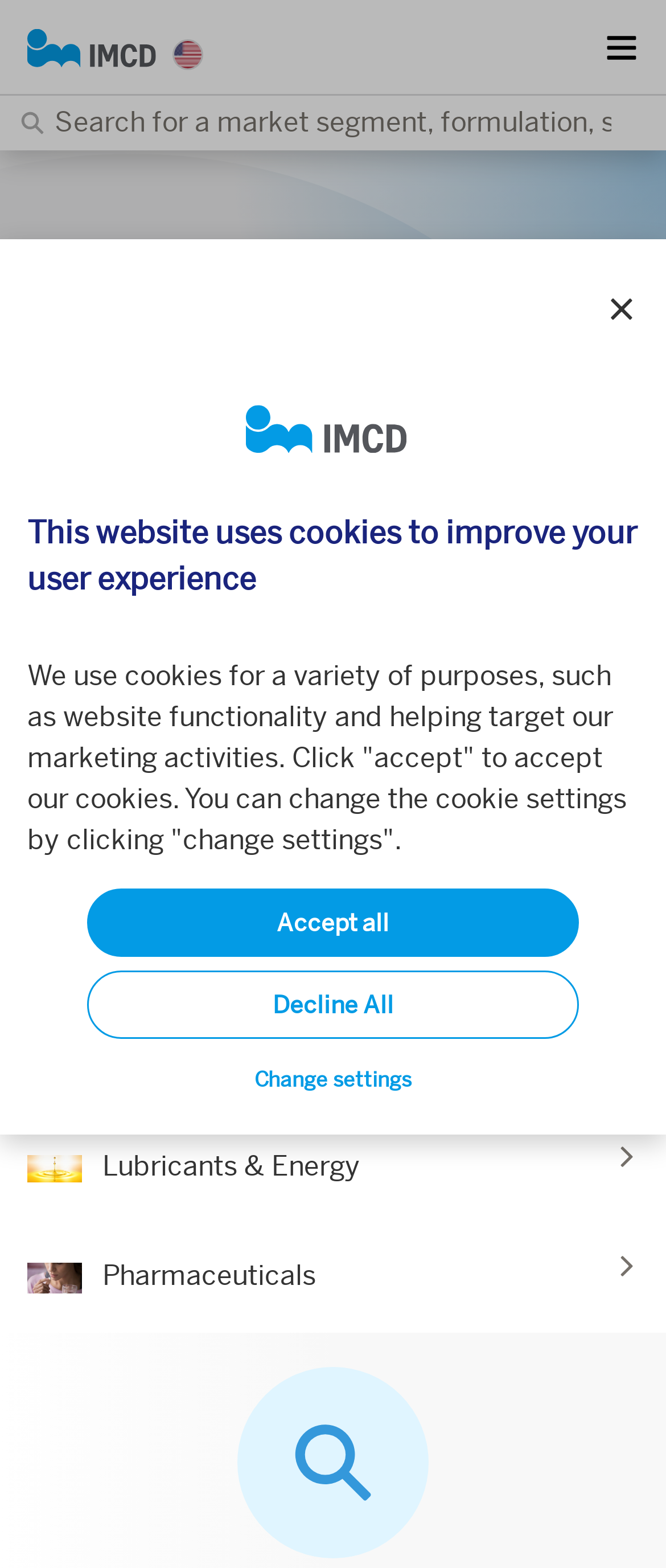Kindly respond to the following question with a single word or a brief phrase: 
What is the first market segment listed?

Advanced Materials